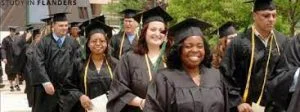Please answer the following question using a single word or phrase: What is the purpose of the scholarships awarded by the Flanders expo and Ministry of Education?

supporting outstanding students